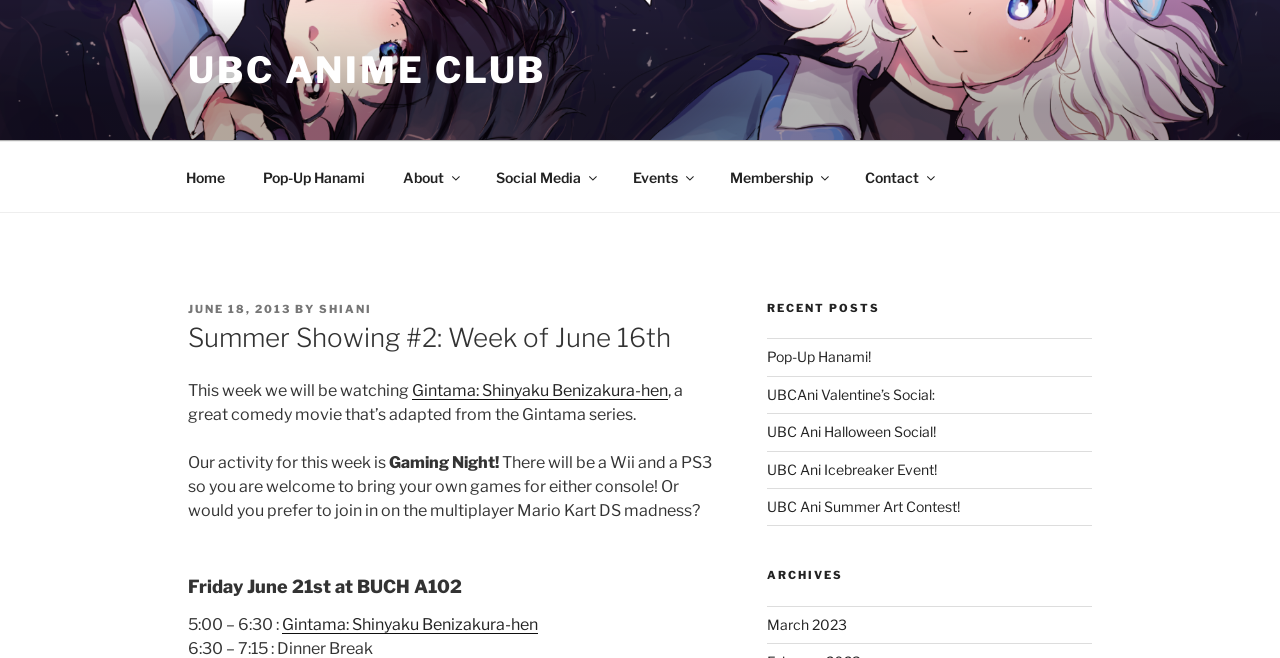Can you determine the main header of this webpage?

Summer Showing #2: Week of June 16th